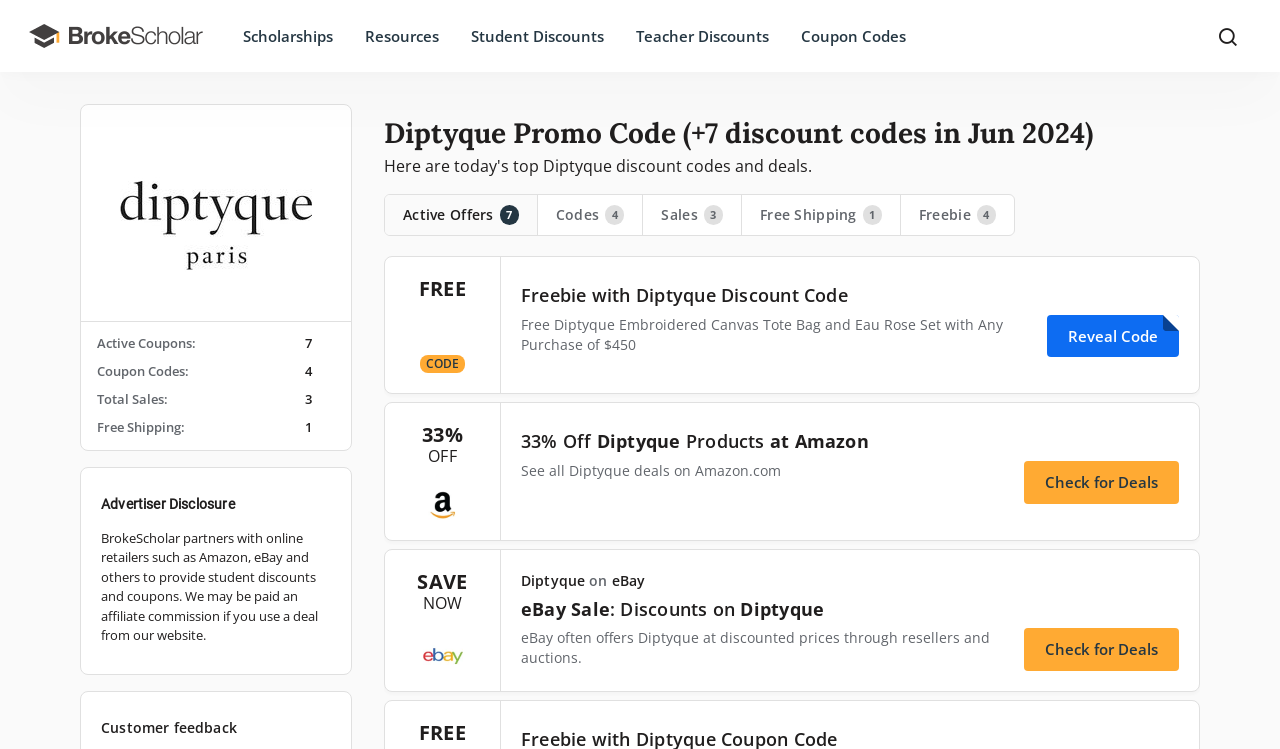Answer with a single word or phrase: 
What is the logo on the top left corner?

BrokeScholar Logo